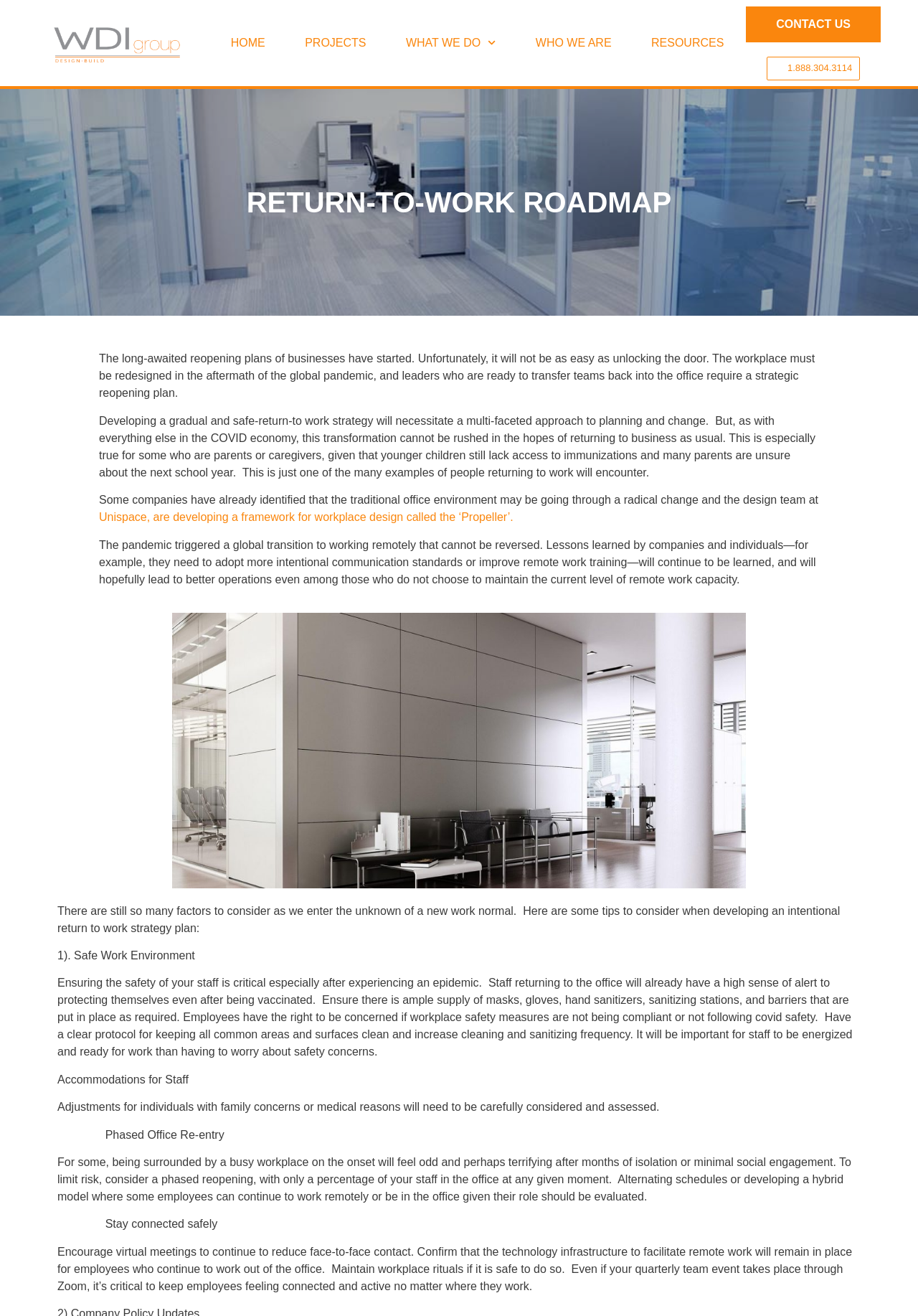By analyzing the image, answer the following question with a detailed response: What is one of the tips for developing an intentional return to work strategy plan?

The text 'Here are some tips to consider when developing an intentional return to work strategy plan...' followed by '1). Safe Work Environment' suggests that one of the tips is to ensure a safe work environment.